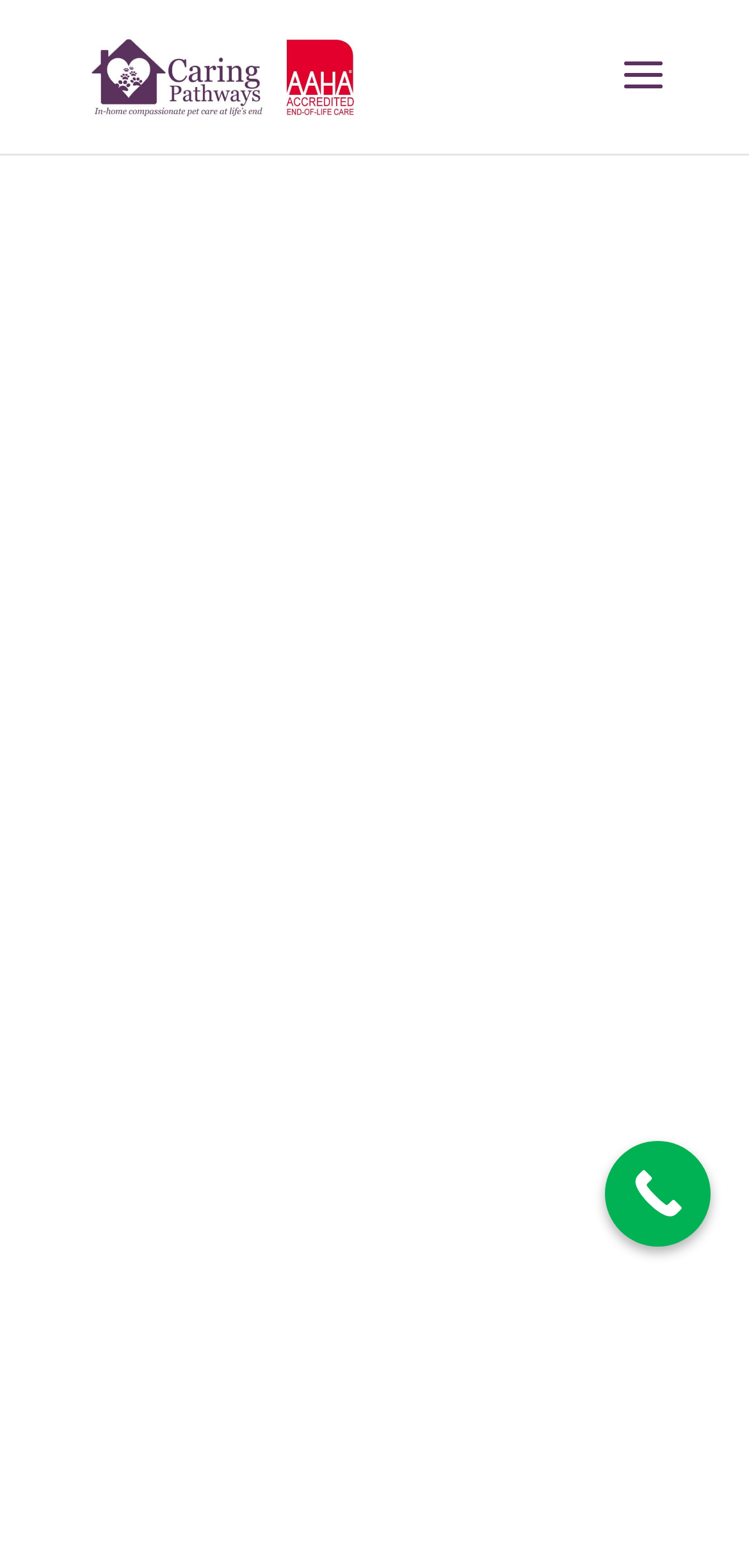Please answer the following question using a single word or phrase: 
How many links are there on the page?

3